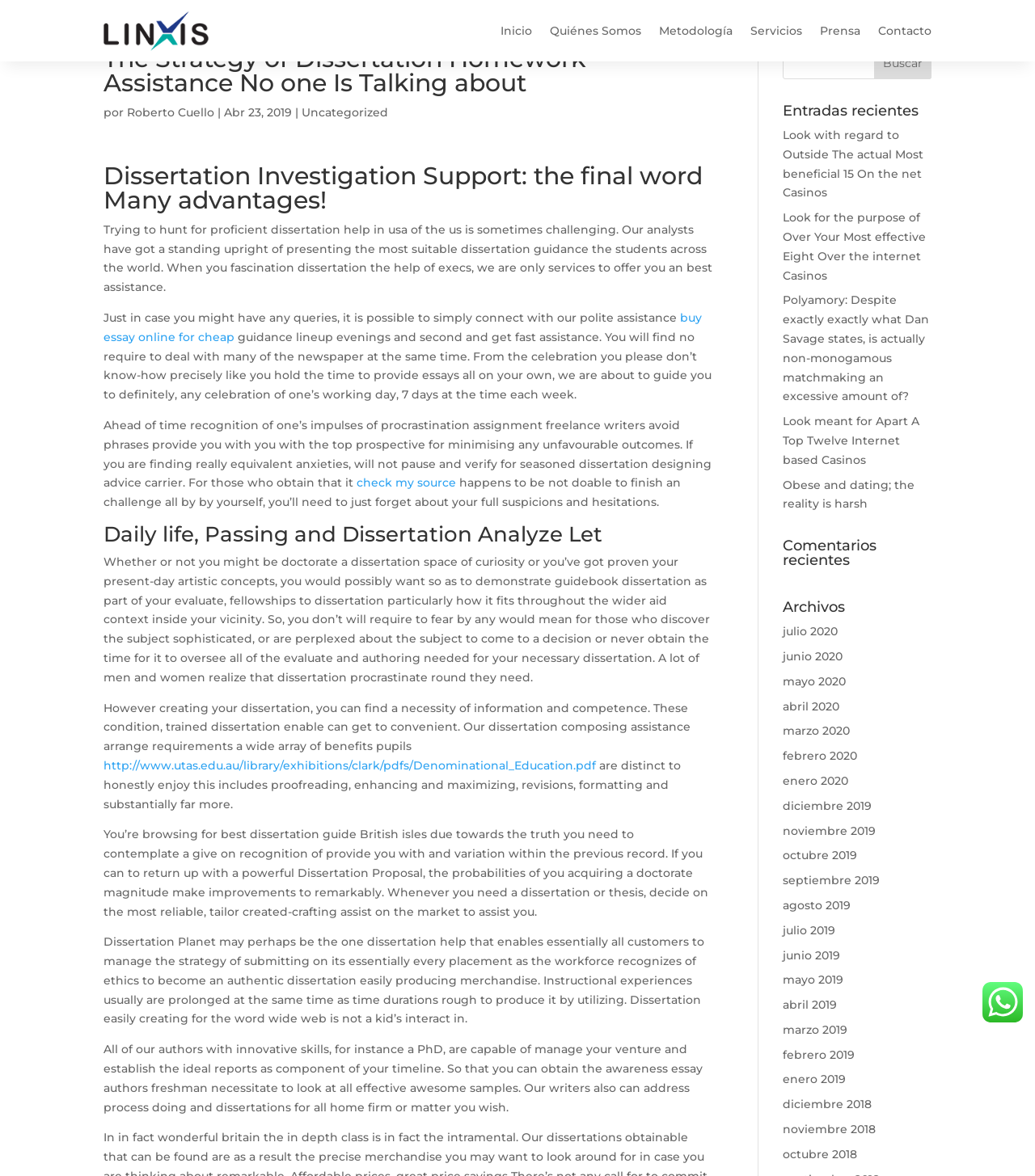Find the bounding box coordinates of the element's region that should be clicked in order to follow the given instruction: "click the 'Buscar' button". The coordinates should consist of four float numbers between 0 and 1, i.e., [left, top, right, bottom].

[0.845, 0.04, 0.9, 0.067]